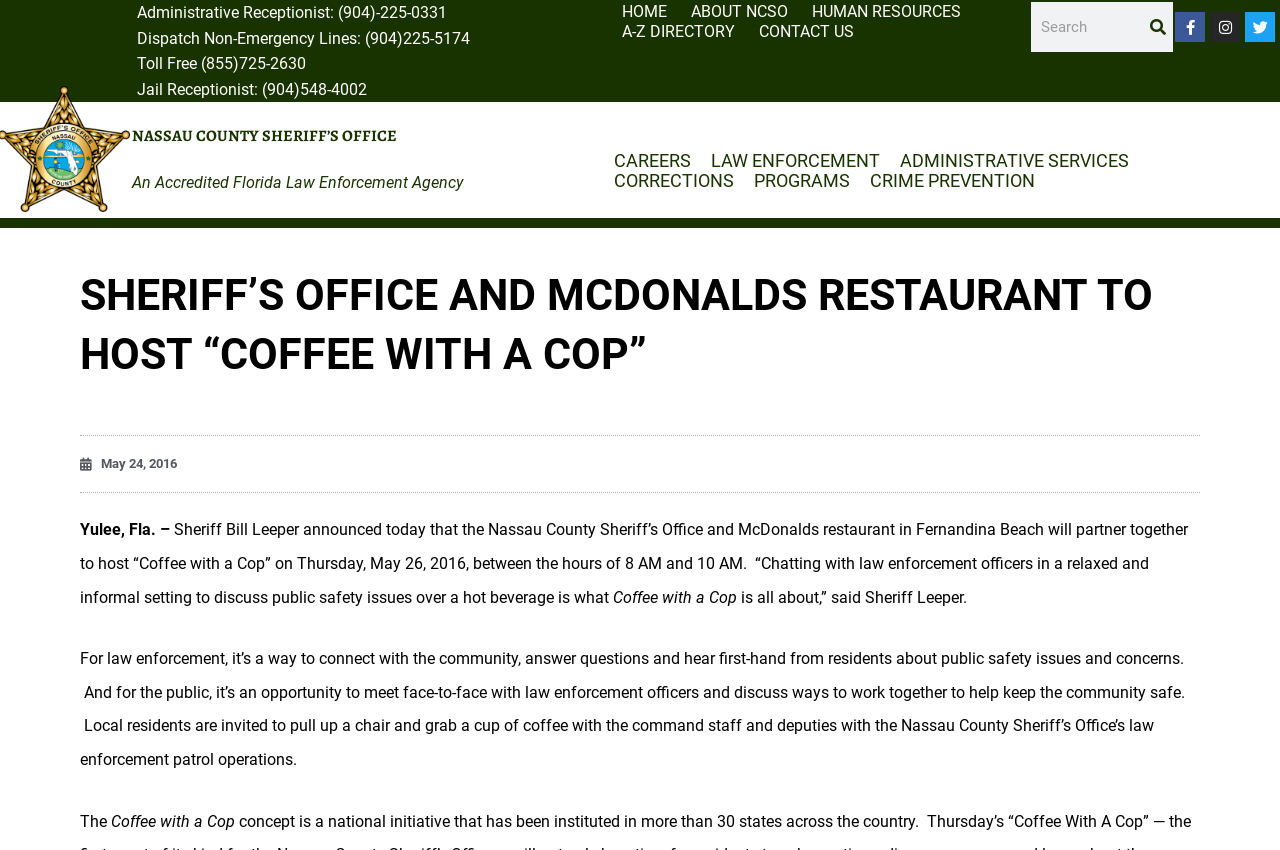With reference to the screenshot, provide a detailed response to the question below:
What is the name of the law enforcement agency?

I found the name of the law enforcement agency by looking at the StaticText element 'NASSAU COUNTY SHERIFF’S OFFICE' which is a prominent heading on the webpage.